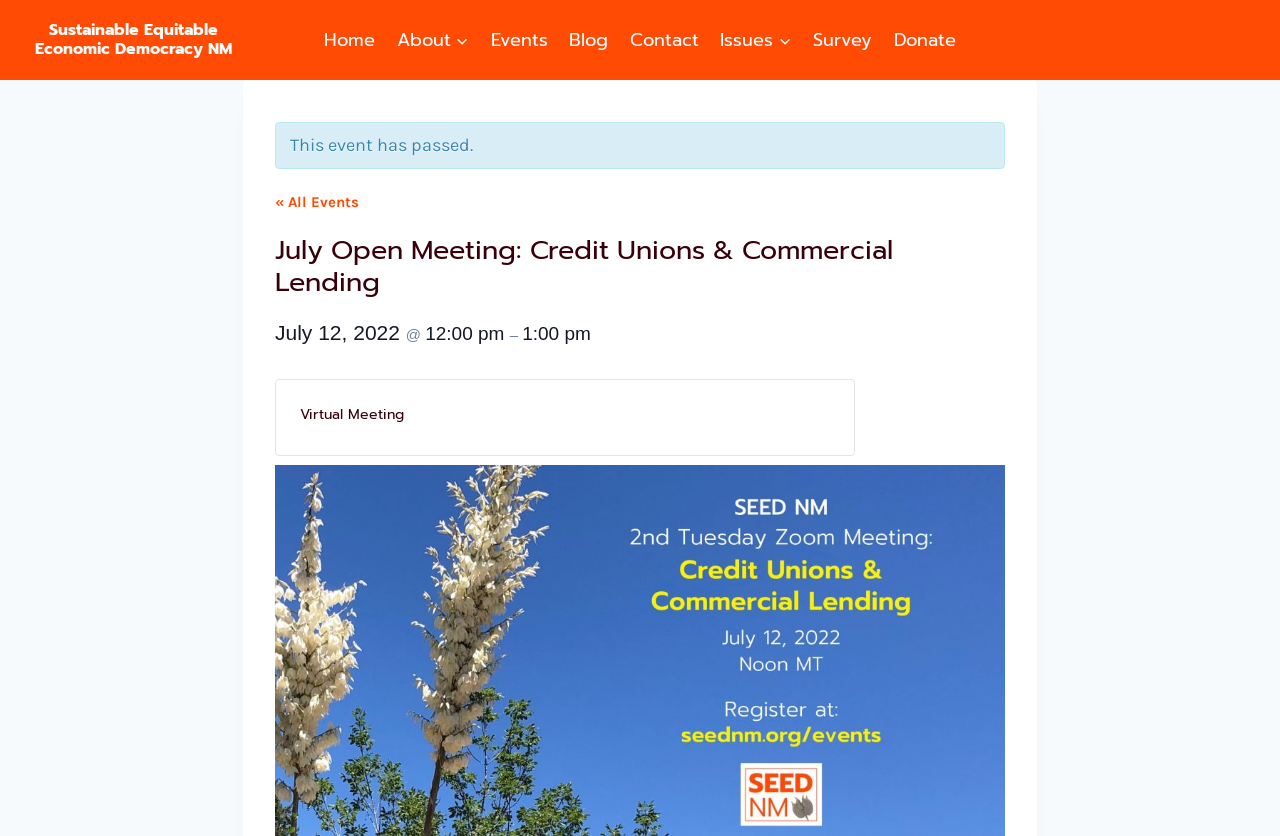Explain the webpage's layout and main content in detail.

The webpage appears to be an event page for a meeting organized by Sustainable Equitable Economic Democracy NM. At the top left, there is a link to the organization's homepage. Below it, there is a primary navigation menu with 8 links: Home, About, Events, Blog, Contact, Issues, Survey, and Donate. The About and Issues links have child menus.

The main content of the page is about the July Open Meeting, which has already passed. The title of the event, "July Open Meeting: Credit Unions & Commercial Lending", is prominently displayed near the top of the page. Below the title, there is a subtitle indicating the date and time of the event, "July 12, 2022 @ 12:00 pm – 1:00 pm". 

Further down, there is a notice stating "This event has passed." Above this notice, there is a link to view all events. On the right side of the page, there is a heading "Virtual Meeting", indicating that the event was held online.